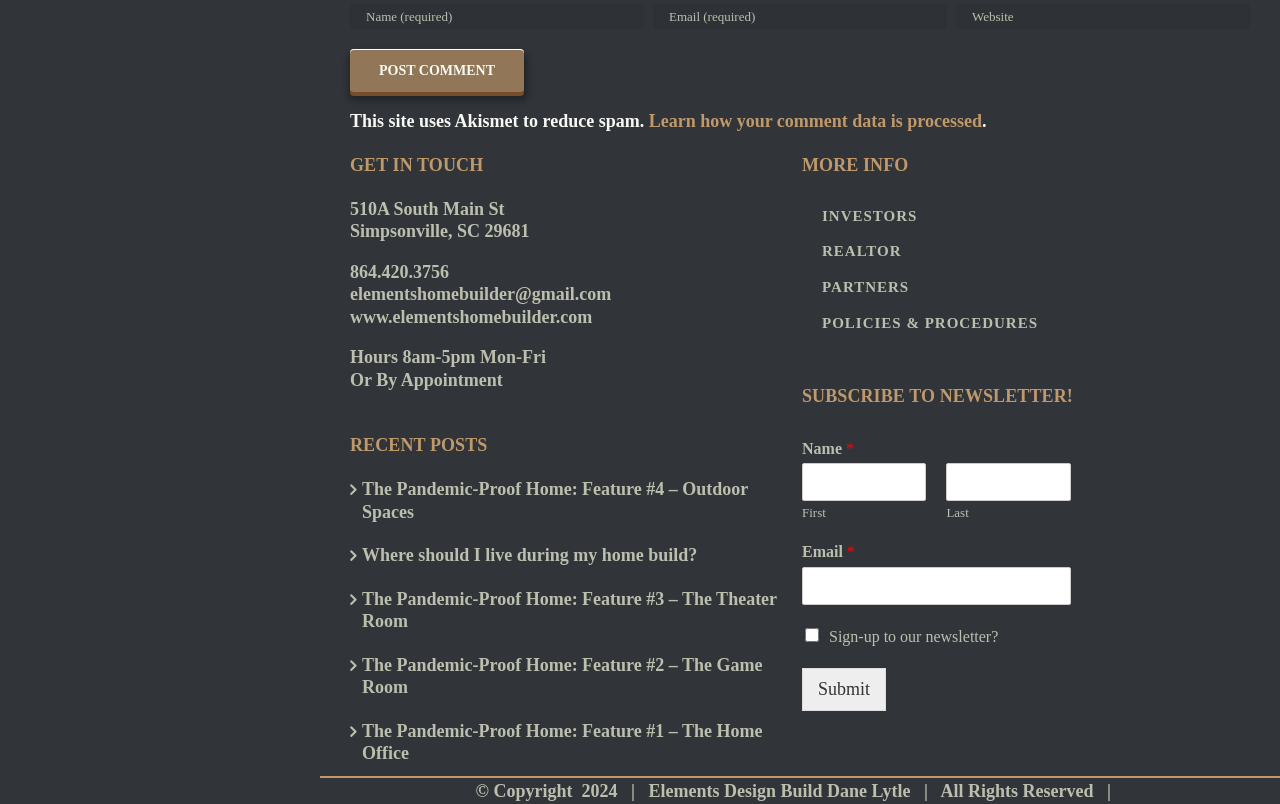How many navigation links are there in the 'MORE INFO' section?
Refer to the image and provide a concise answer in one word or phrase.

4